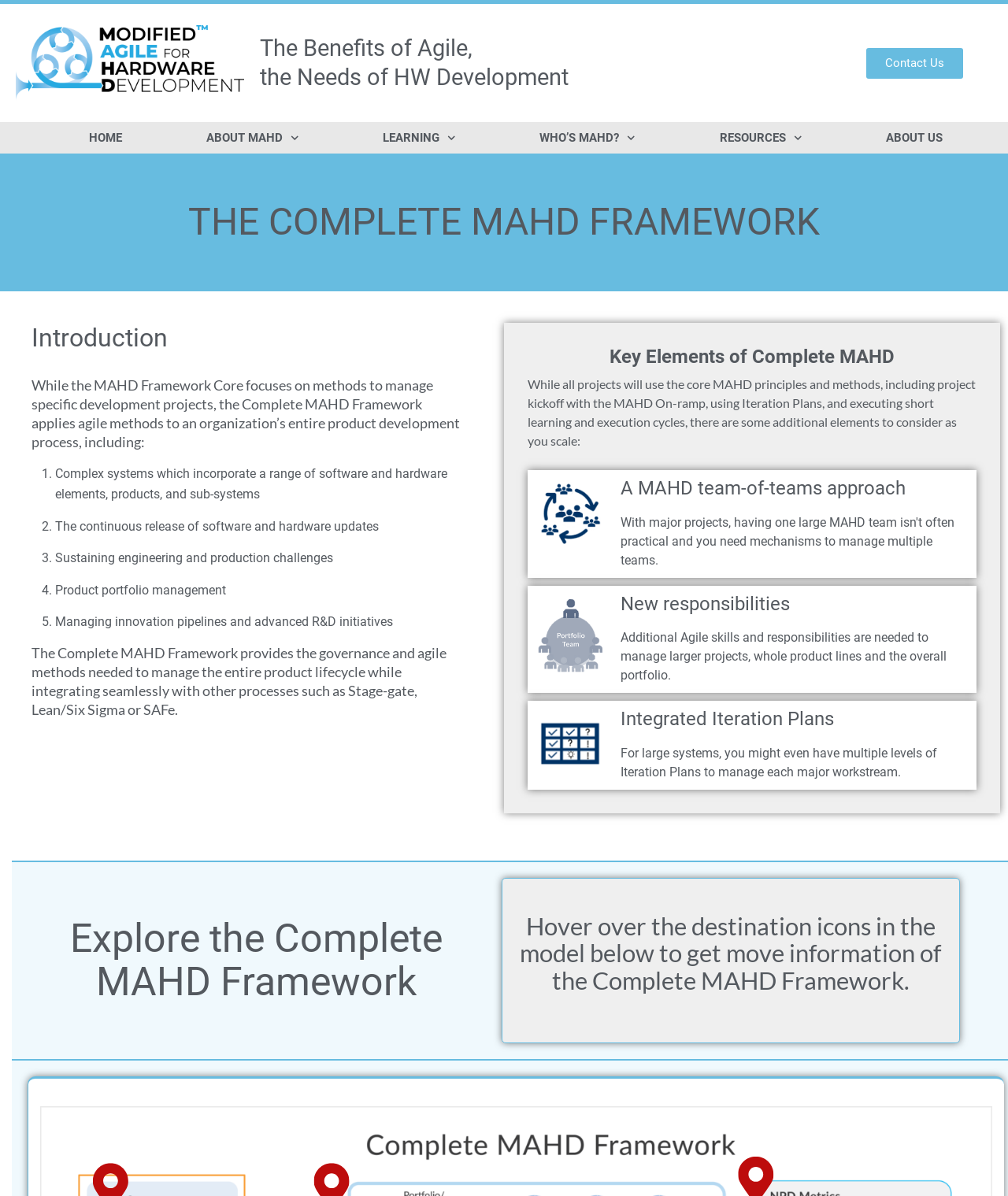What is the main topic of this webpage?
Provide a one-word or short-phrase answer based on the image.

Agile for hardware development